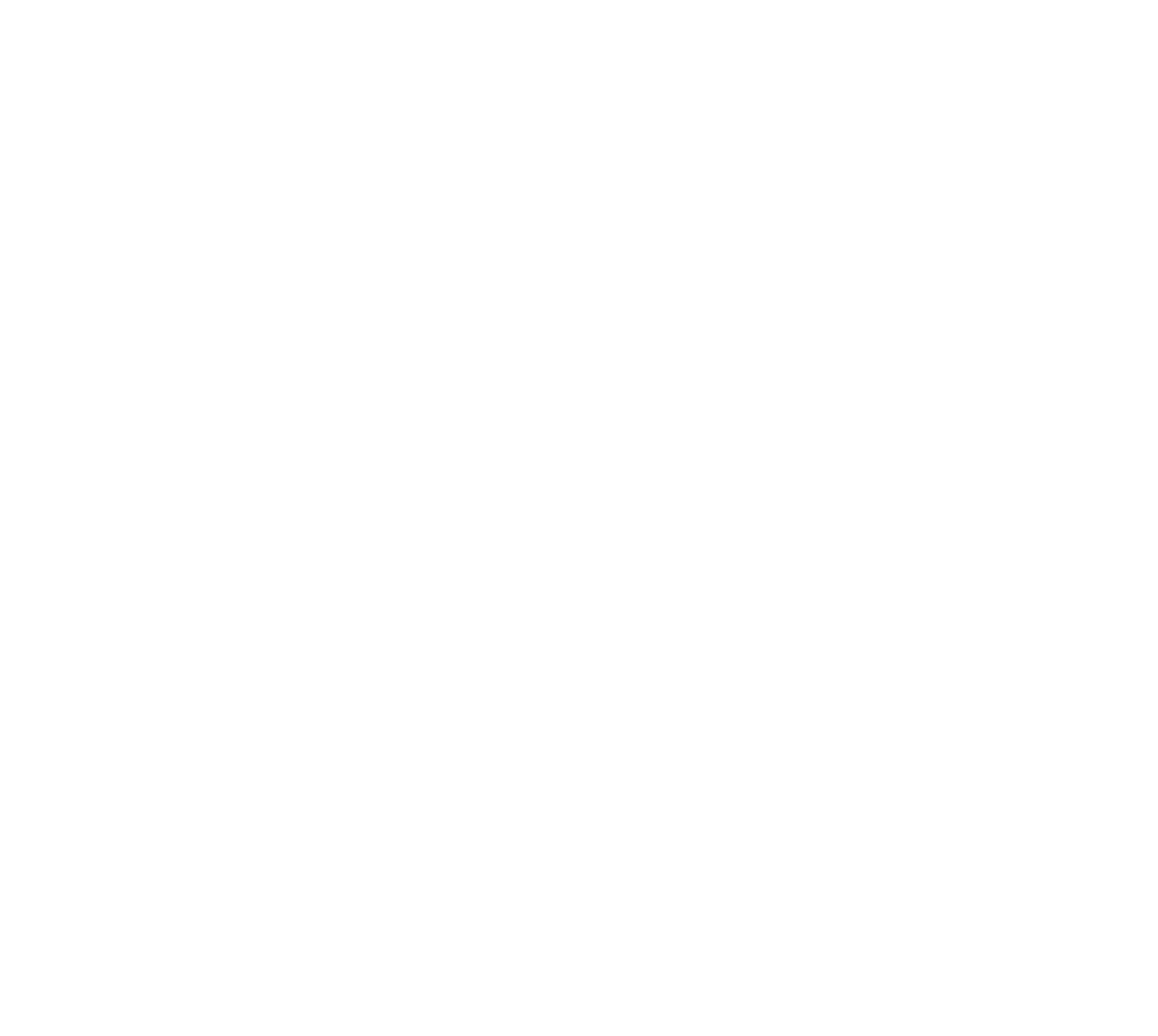Find the bounding box coordinates for the area that should be clicked to accomplish the instruction: "Contact us".

[0.636, 0.033, 0.733, 0.106]